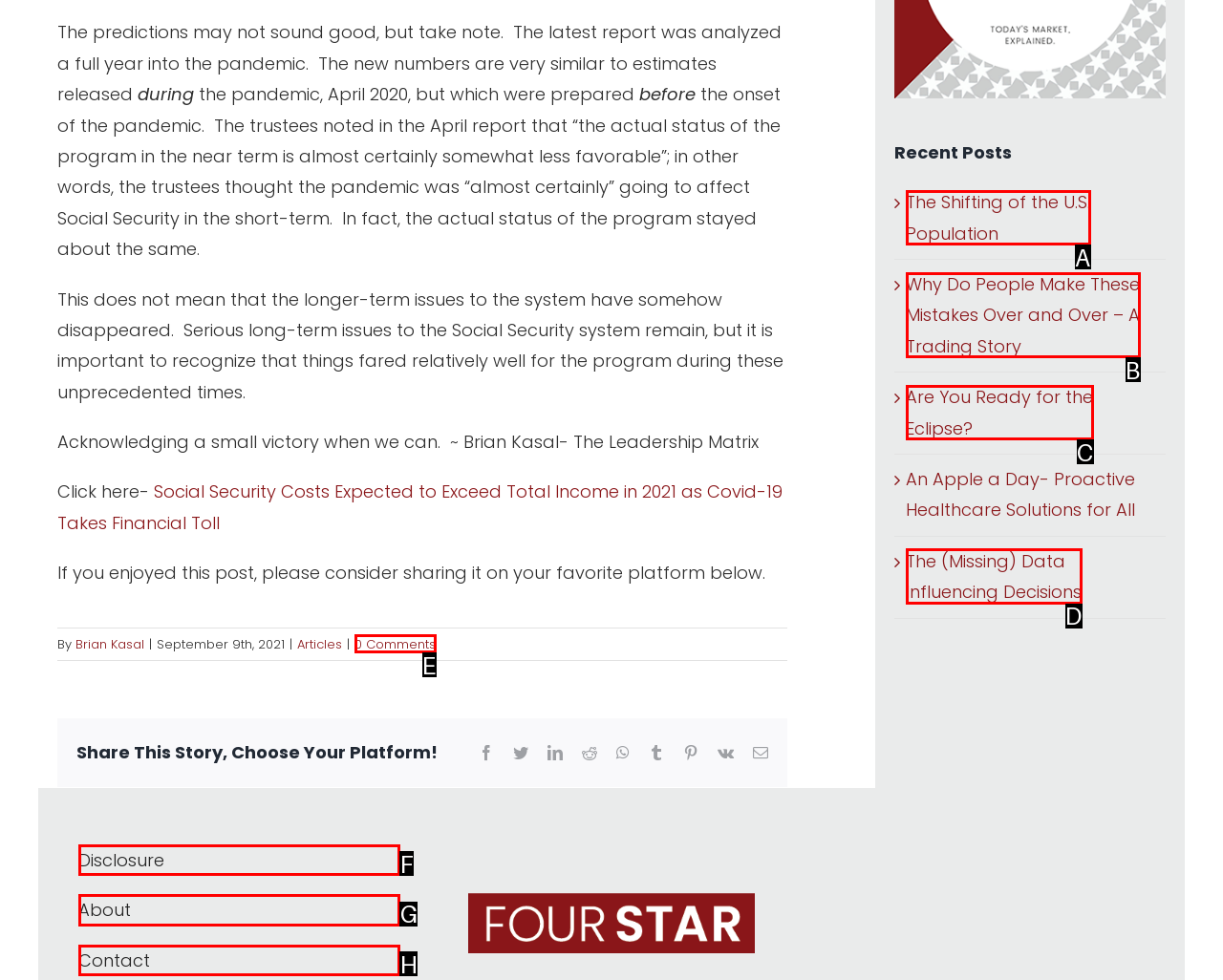Match the HTML element to the description: 0 Comments. Answer with the letter of the correct option from the provided choices.

E